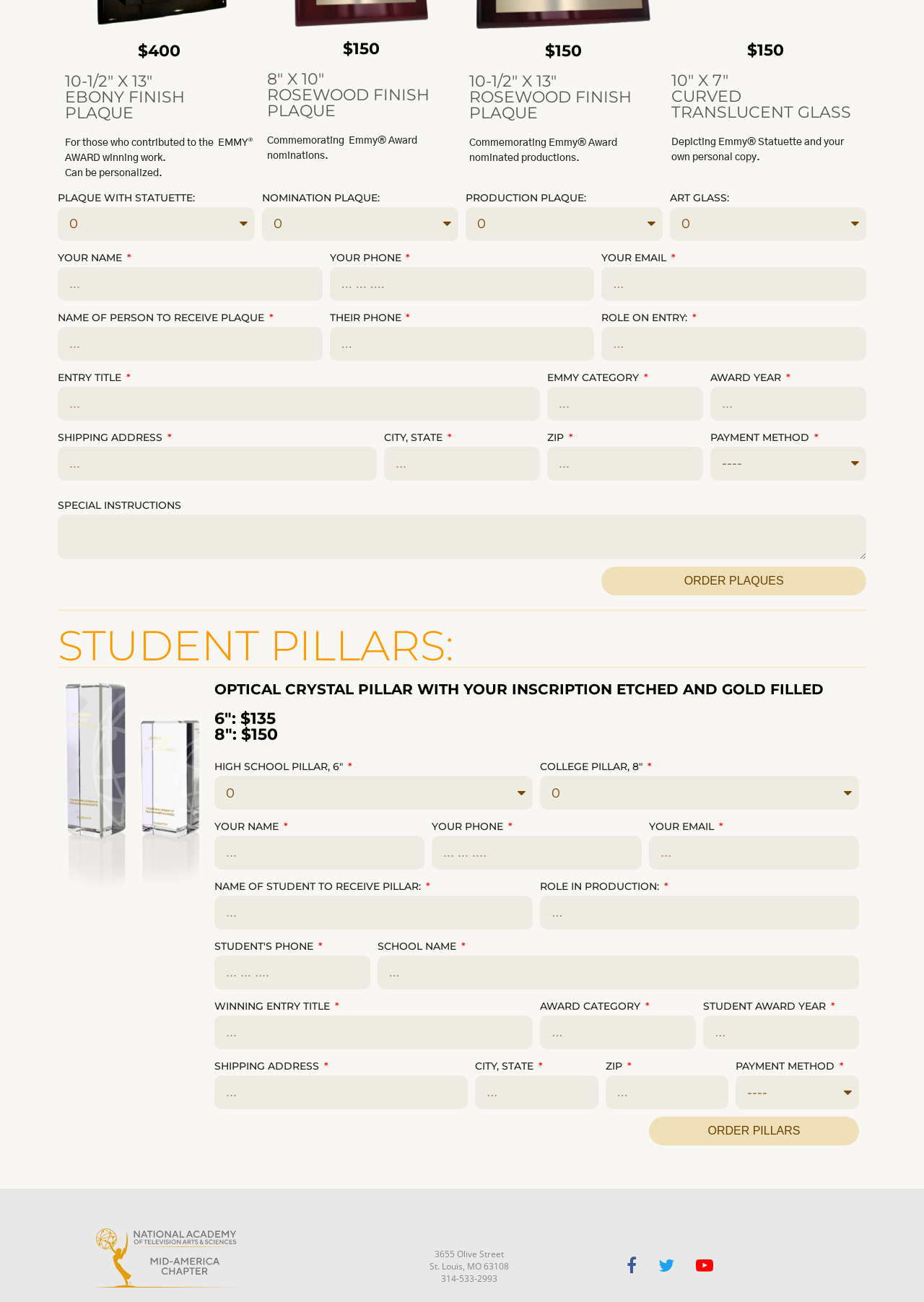Use a single word or phrase to answer this question: 
What is the price of the 10-1/2" X 13" EBONY FINISH PLAQUE?

$400